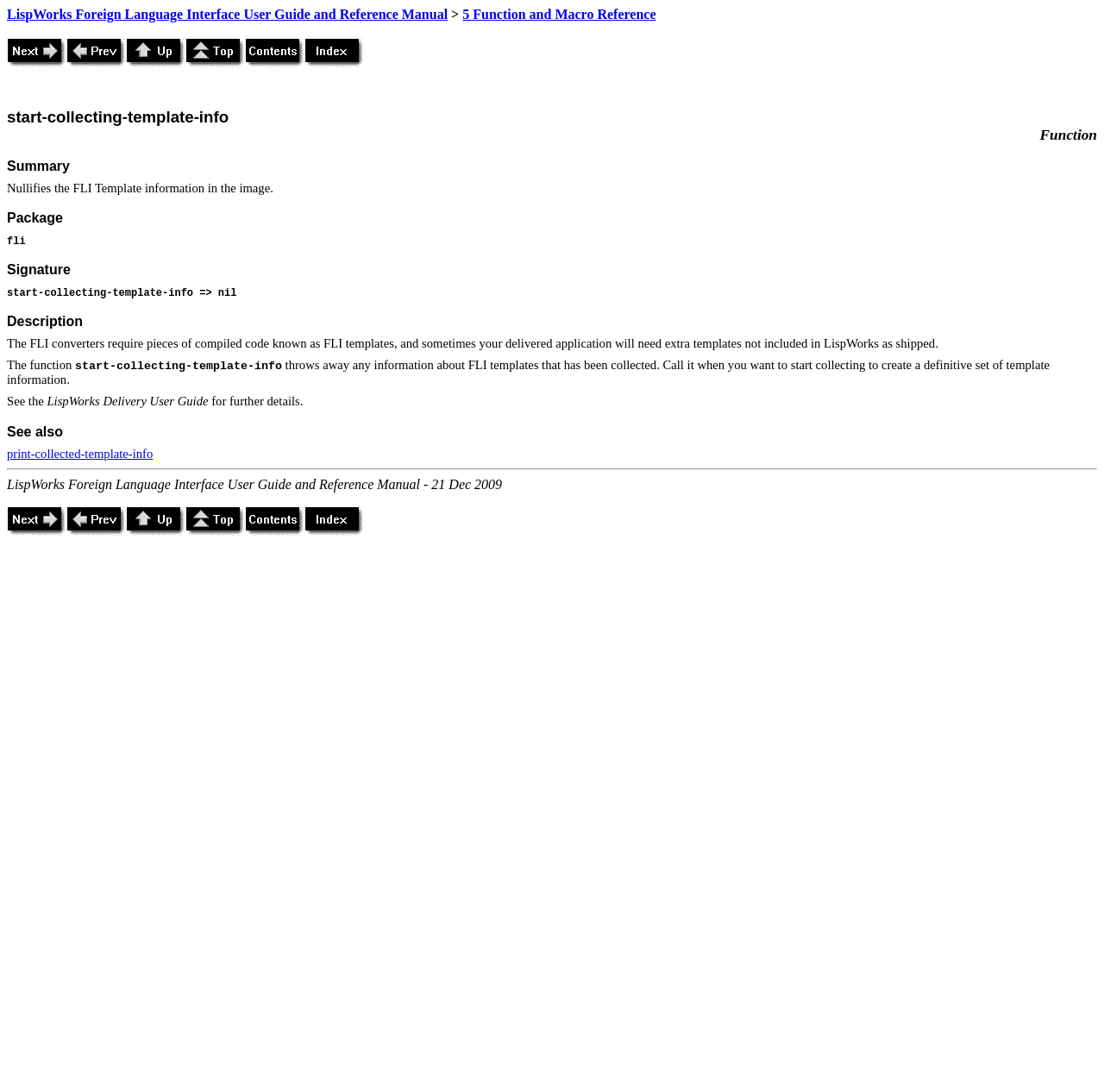Please identify the bounding box coordinates of the clickable area that will fulfill the following instruction: "Go to LispWorks Foreign Language Interface User Guide and Reference Manual". The coordinates should be in the format of four float numbers between 0 and 1, i.e., [left, top, right, bottom].

[0.006, 0.006, 0.406, 0.02]